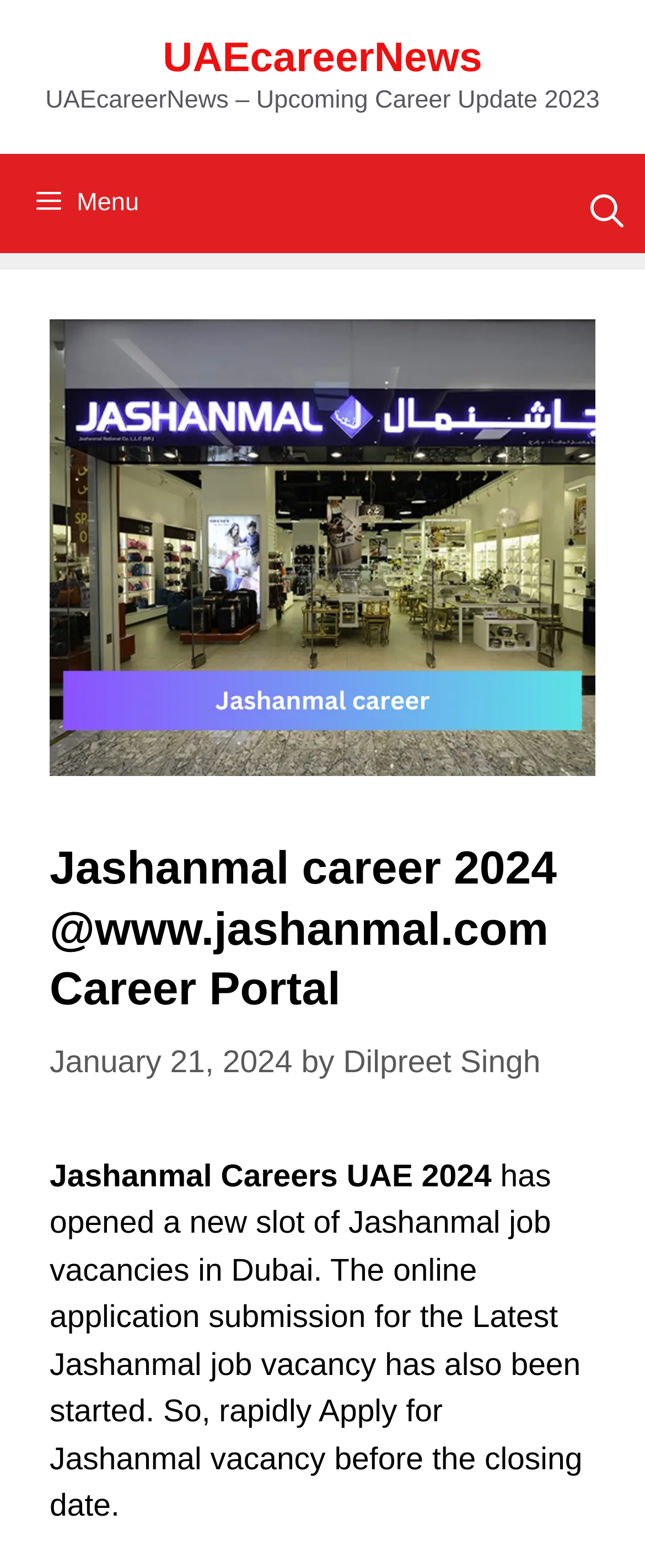Using the format (top-left x, top-left y, bottom-right x, bottom-right y), provide the bounding box coordinates for the described UI element. All values should be floating point numbers between 0 and 1: Dilpreet Singh

[0.532, 0.667, 0.838, 0.689]